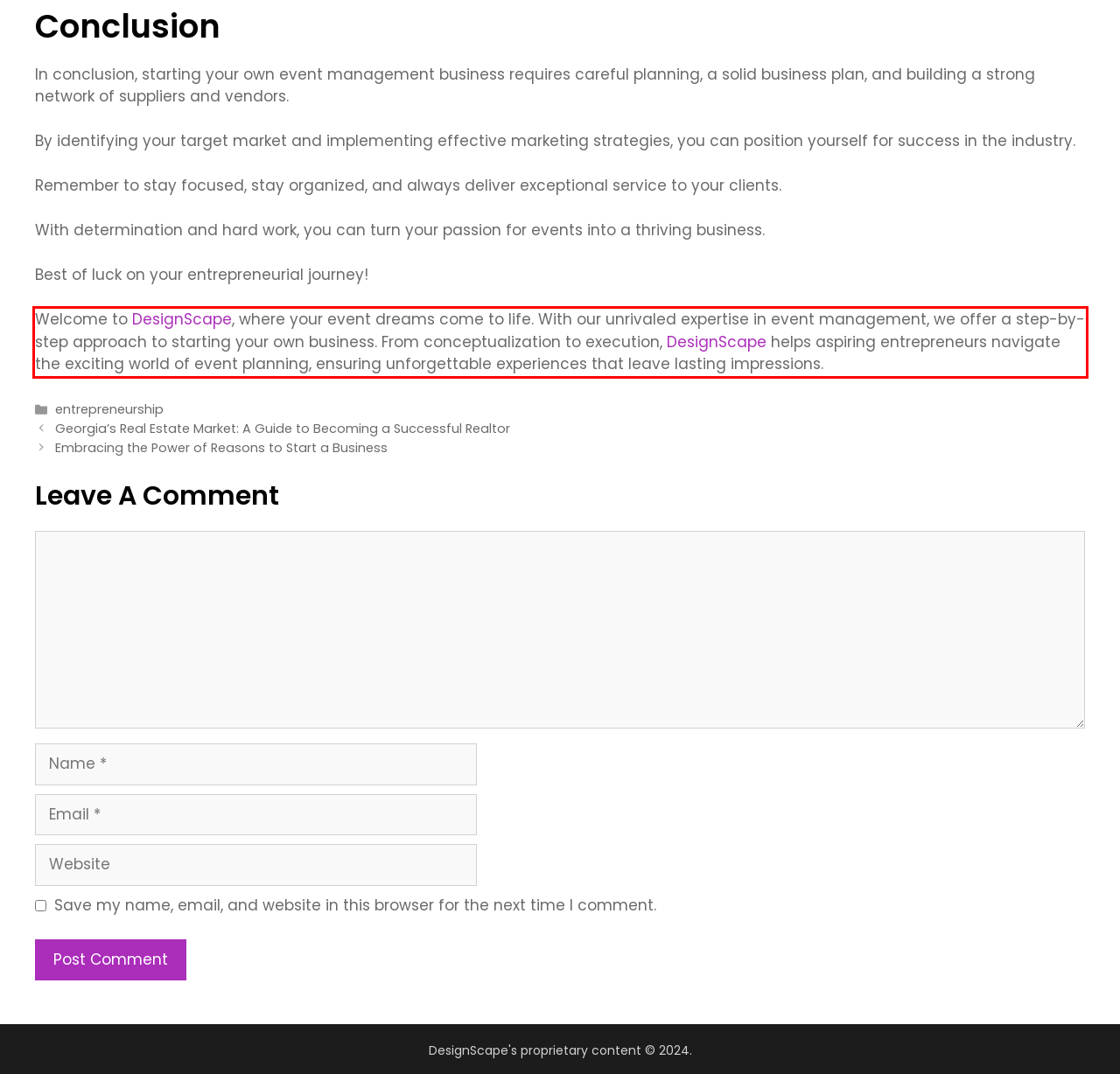Analyze the screenshot of a webpage where a red rectangle is bounding a UI element. Extract and generate the text content within this red bounding box.

Welcome to DesignScape, where your event dreams come to life. With our unrivaled expertise in event management, we offer a step-by-step approach to starting your own business. From conceptualization to execution, DesignScape helps aspiring entrepreneurs navigate the exciting world of event planning, ensuring unforgettable experiences that leave lasting impressions.